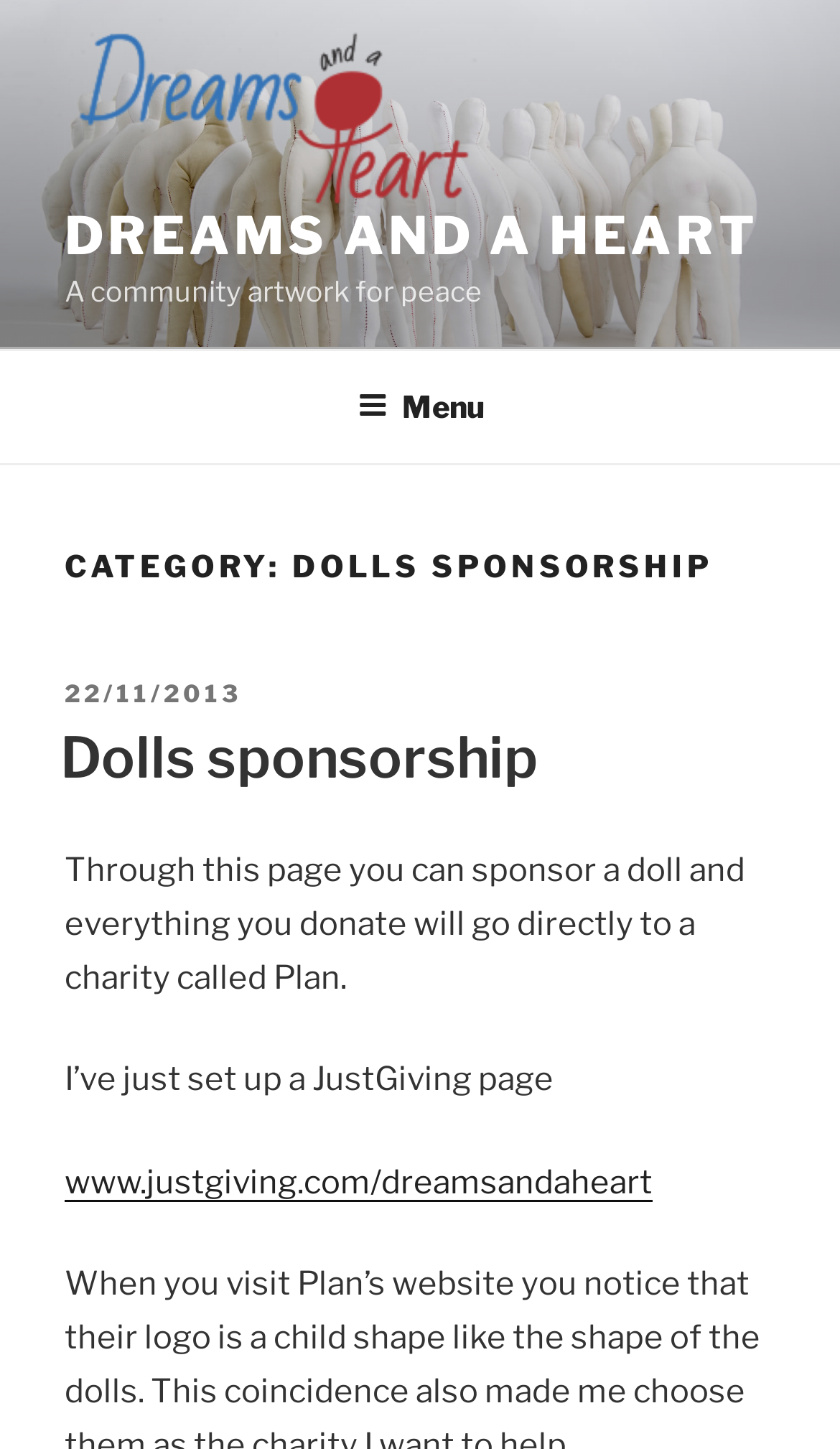Respond concisely with one word or phrase to the following query:
What is the purpose of the JustGiving page?

Doll sponsorship